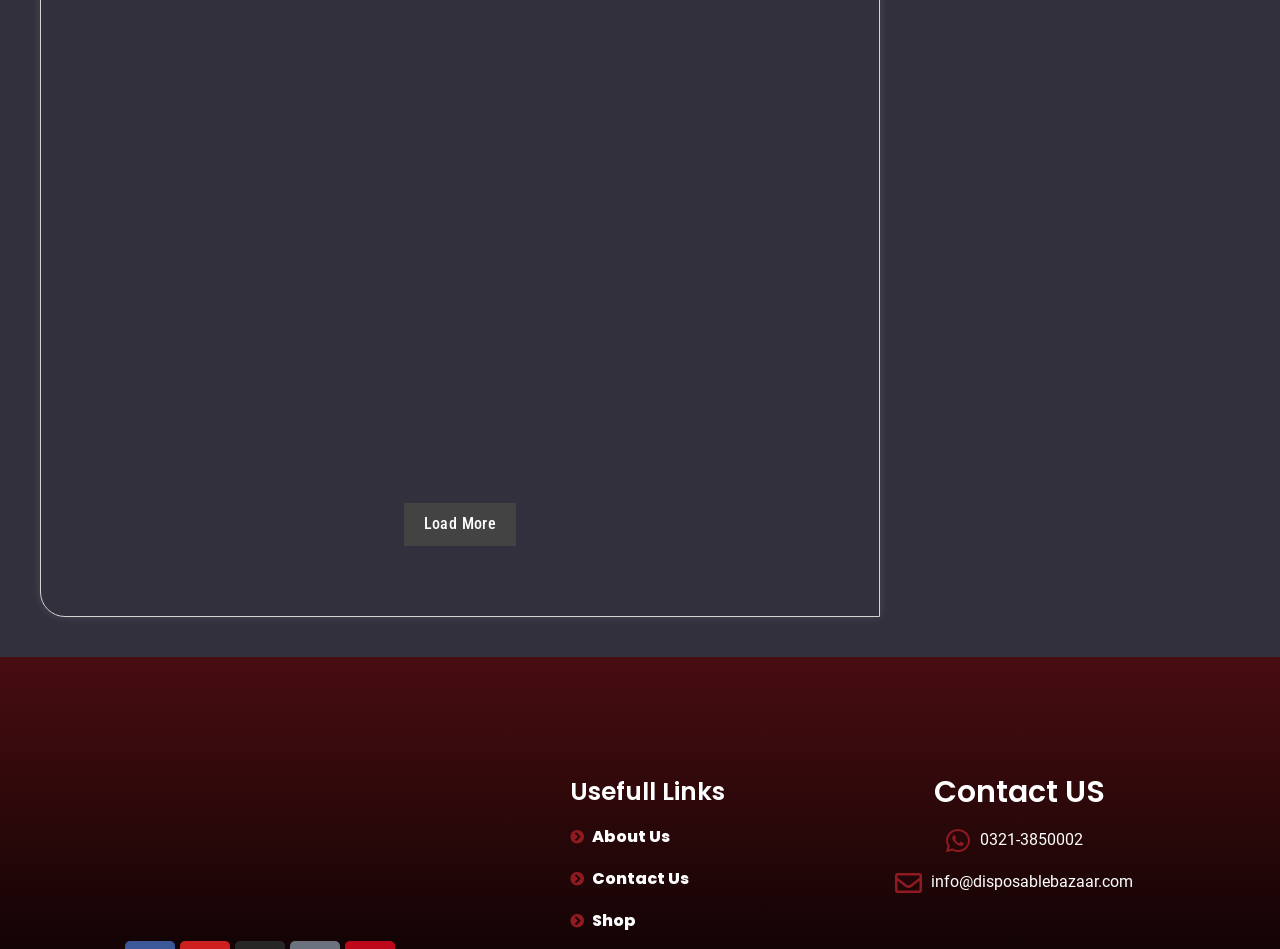What is the topic of the first article?
Based on the visual information, provide a detailed and comprehensive answer.

The first article's heading is 'STREAMLINING IFTAR GATHERINGS WITH DISPOSABLE PLASTIC PORTION TRAYS FOR CATERING', which indicates that the topic of the article is related to iftar gatherings.